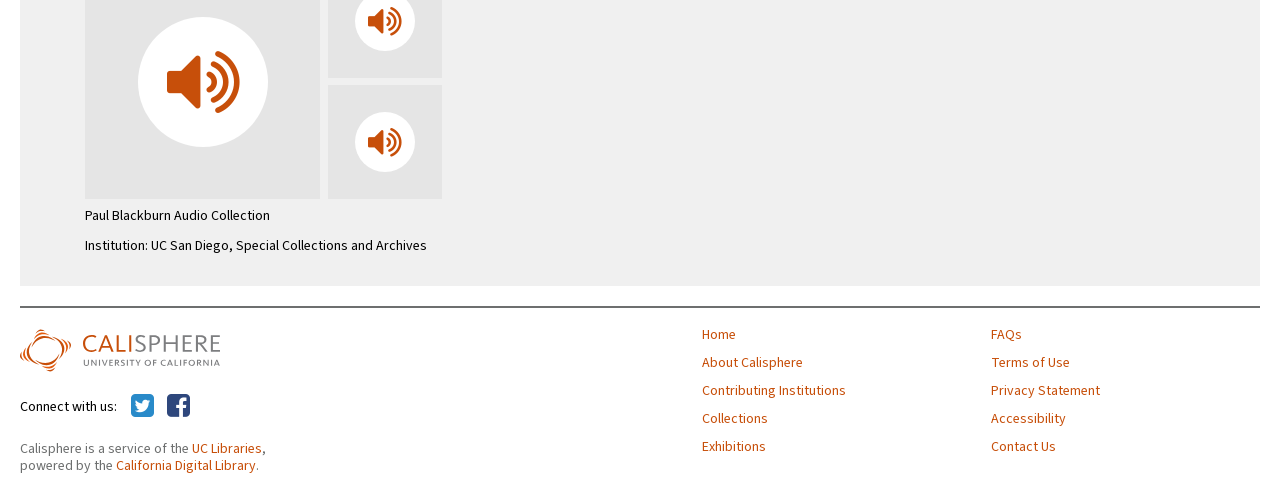What is the purpose of the California Digital Library?
Please craft a detailed and exhaustive response to the question.

The purpose of the California Digital Library can be inferred from the footer section of the webpage, where it says 'powered by the California Digital Library', indicating that the California Digital Library is providing the power or support for Calisphere.